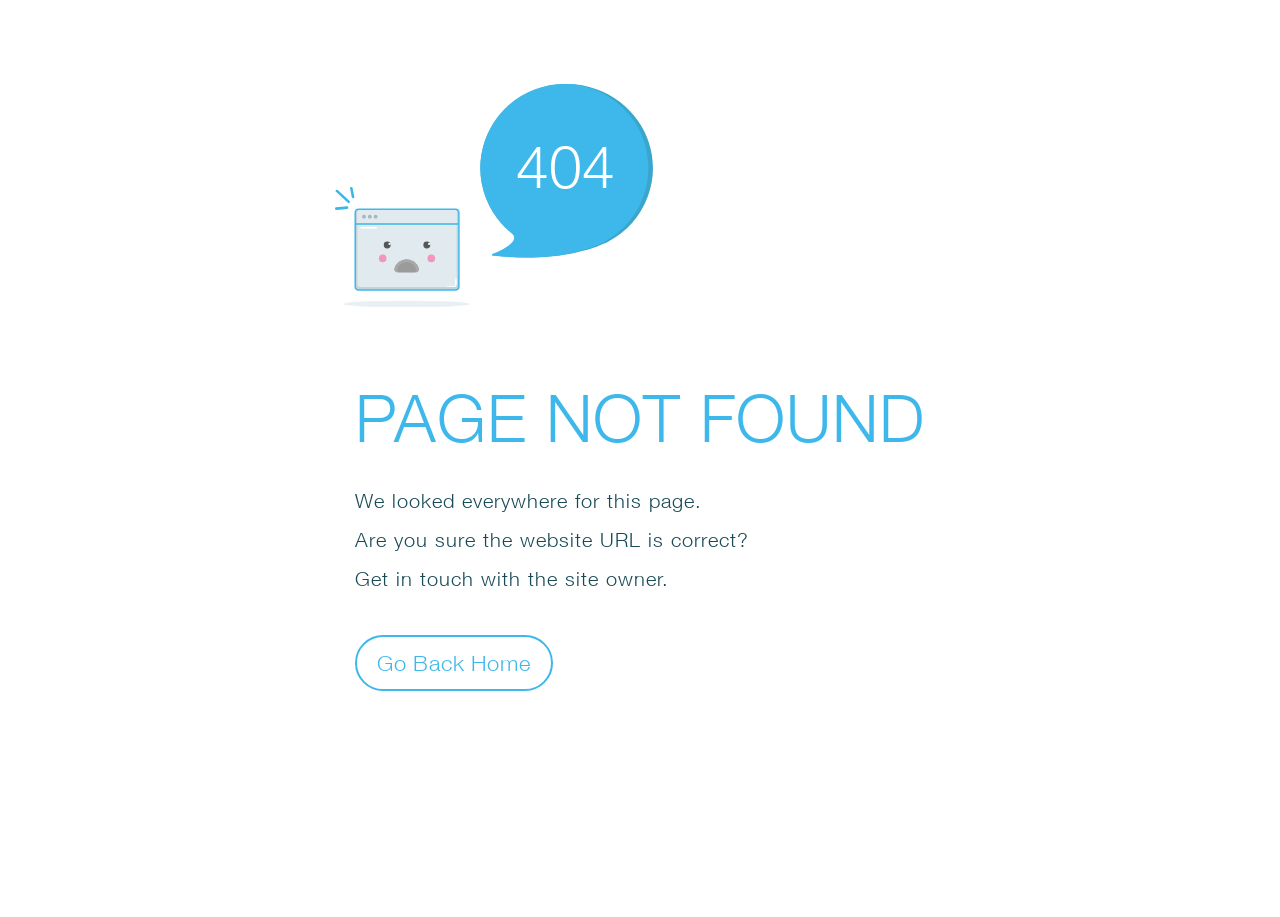Why is the page not found?
Provide a thorough and detailed answer to the question.

The webpage suggests that the page may not be found because the website URL may be incorrect, as indicated by the static text 'Are you sure the website URL is correct?'.